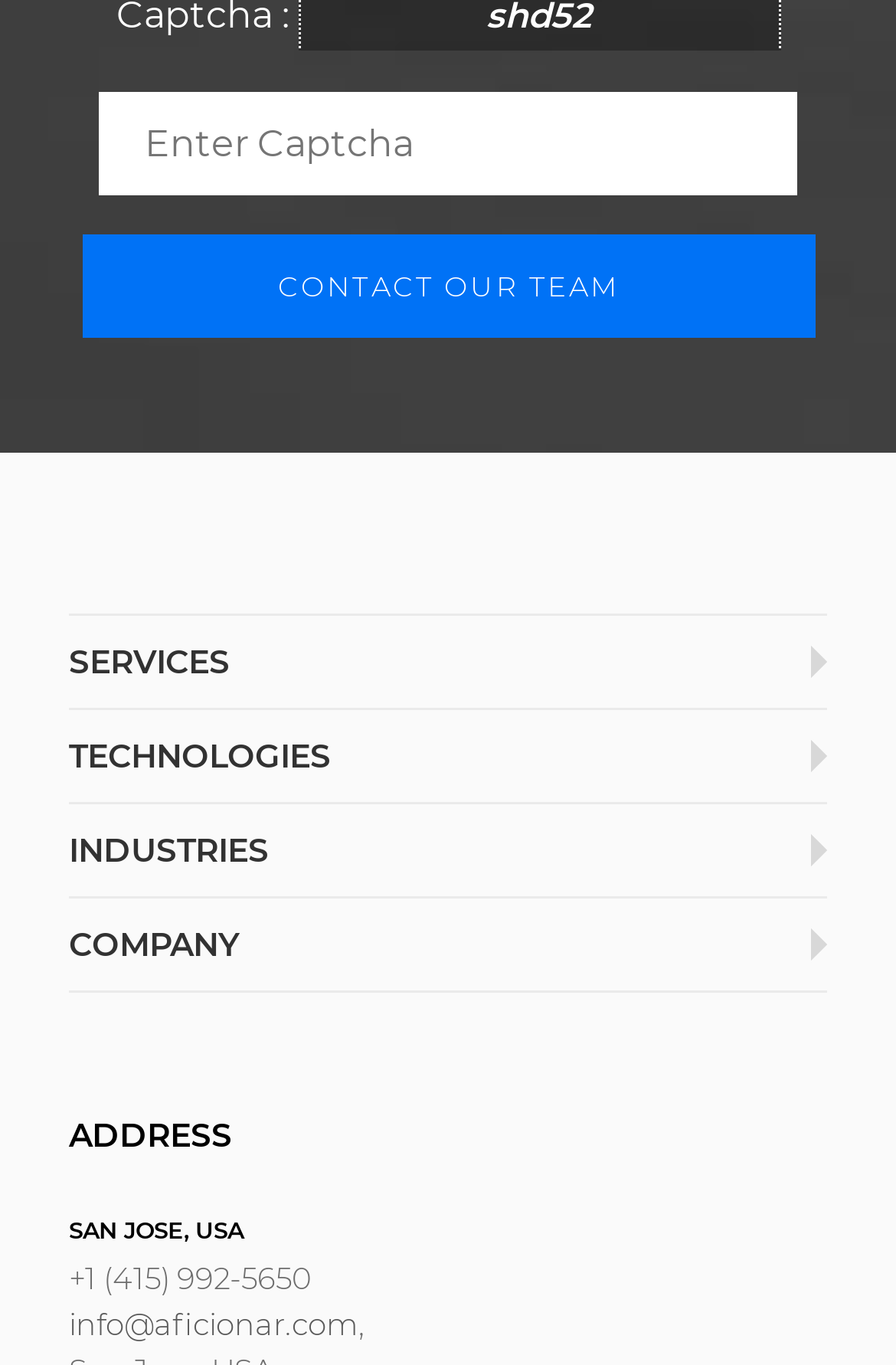What is the company's location?
Provide a detailed and well-explained answer to the question.

I found the company's location by looking at the 'ADDRESS' section, which is located at the bottom of the webpage. The static text 'SAN JOSE, USA' is listed under this section, indicating the company's location.